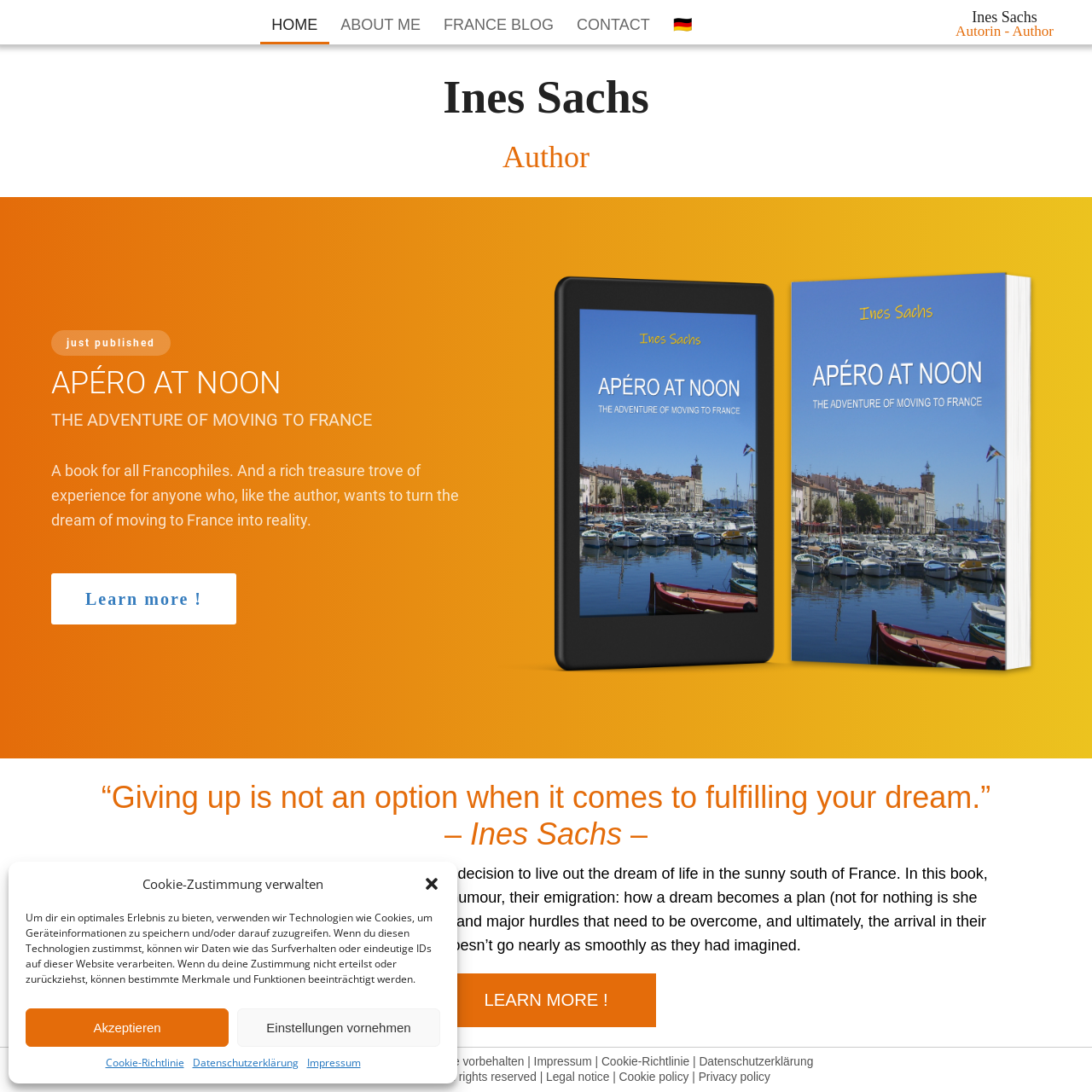Can you give a detailed response to the following question using the information from the image? Who is the author of the book?

The author of the book is Ines Sachs, which is mentioned in the StaticText element with the text 'Ines Sachs' and also in the heading element with the text '“Giving up is not an option when it comes to fulfilling your dream.” – Ines Sachs –'.